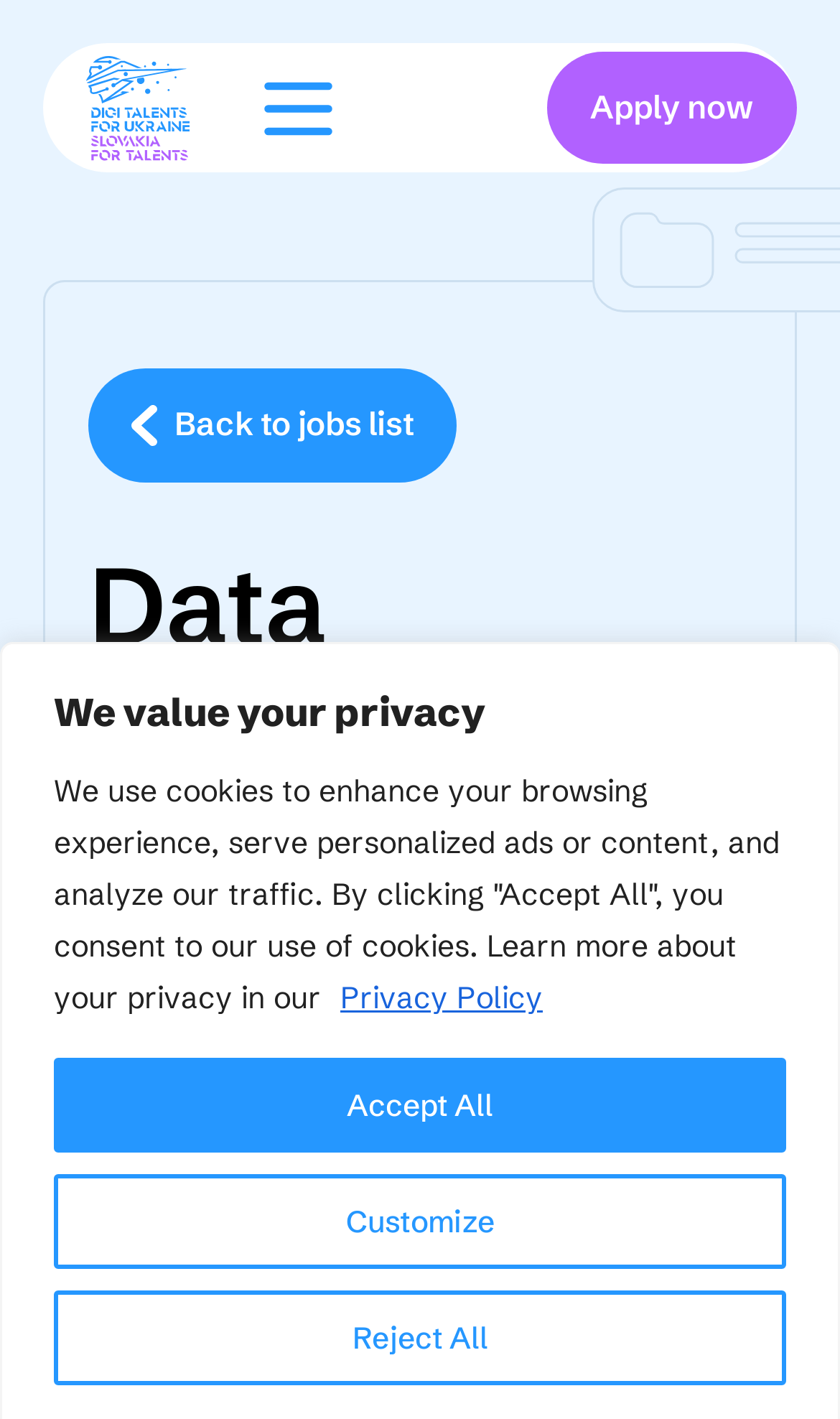Provide a brief response to the question below using a single word or phrase: 
What is the job title?

Data Engineer